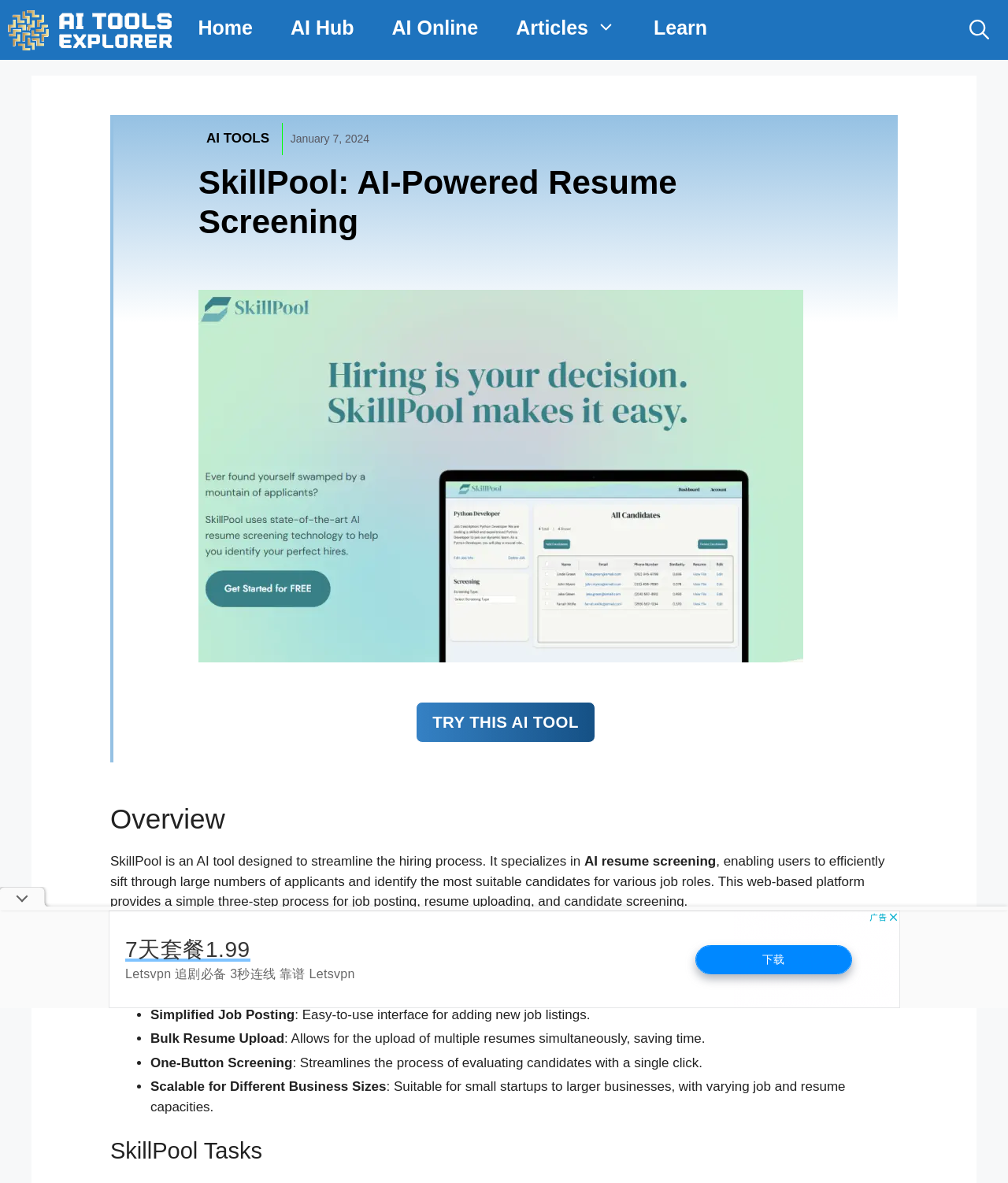Please answer the following question using a single word or phrase: How many features are listed?

5